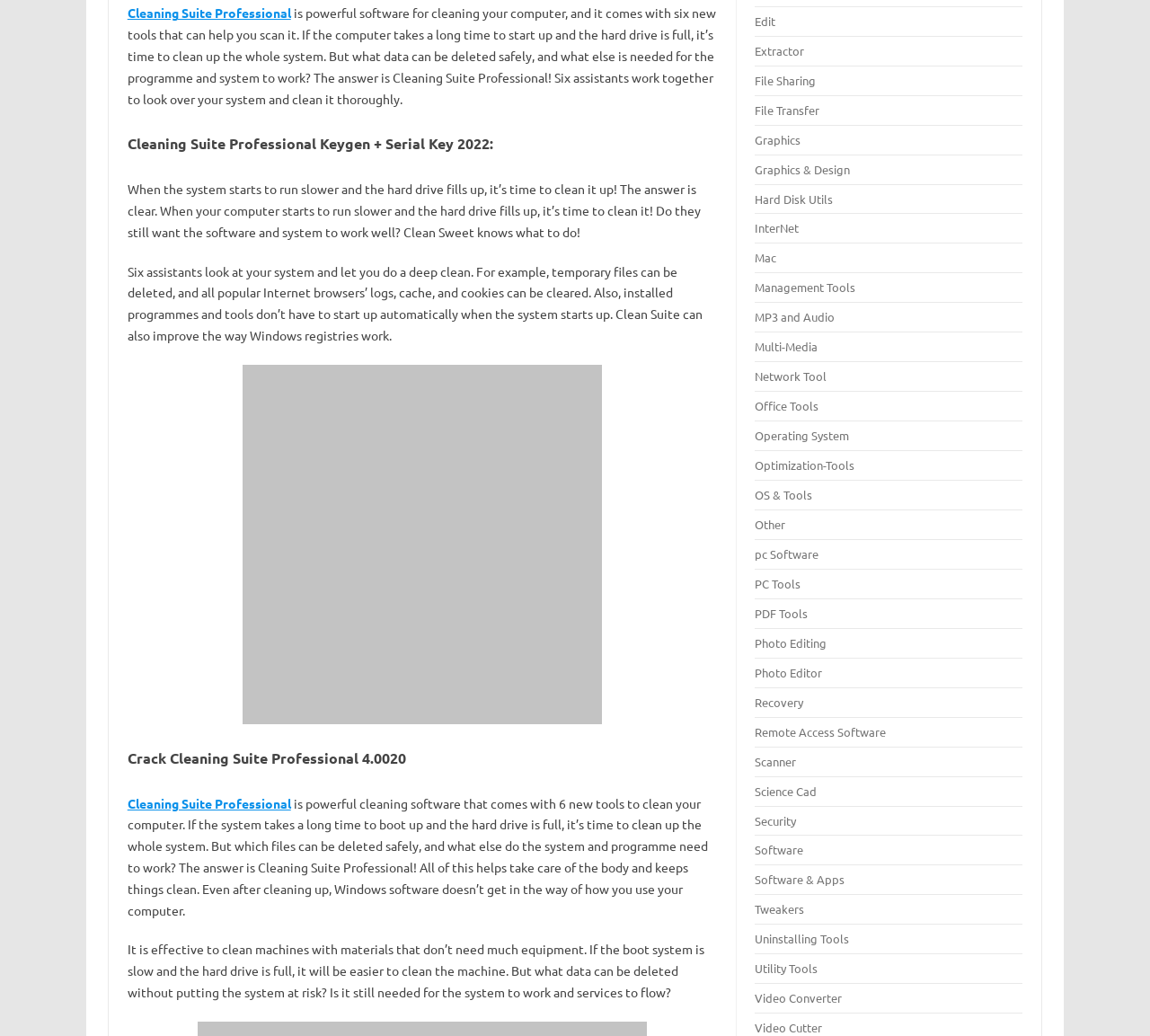Locate the bounding box coordinates of the area you need to click to fulfill this instruction: 'Click on 'Security''. The coordinates must be in the form of four float numbers ranging from 0 to 1: [left, top, right, bottom].

[0.657, 0.785, 0.692, 0.799]